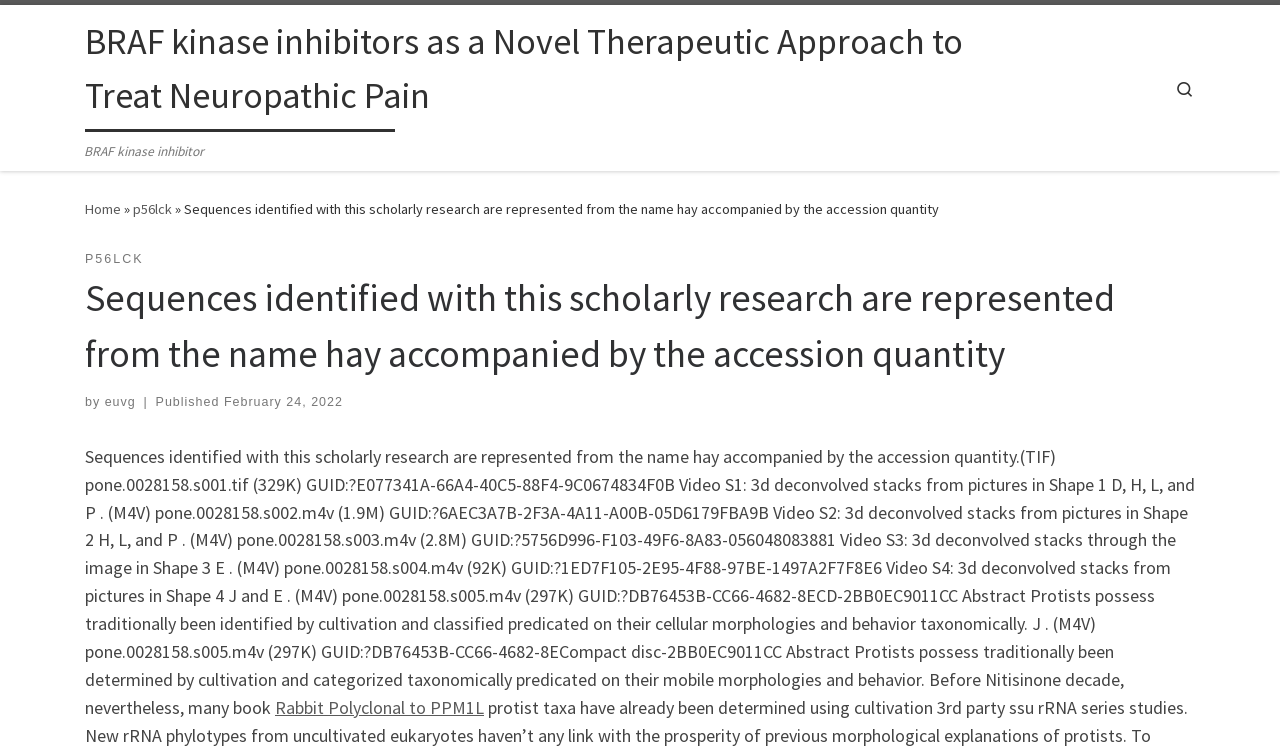Please give a short response to the question using one word or a phrase:
What is the date of publication?

February 24, 2022